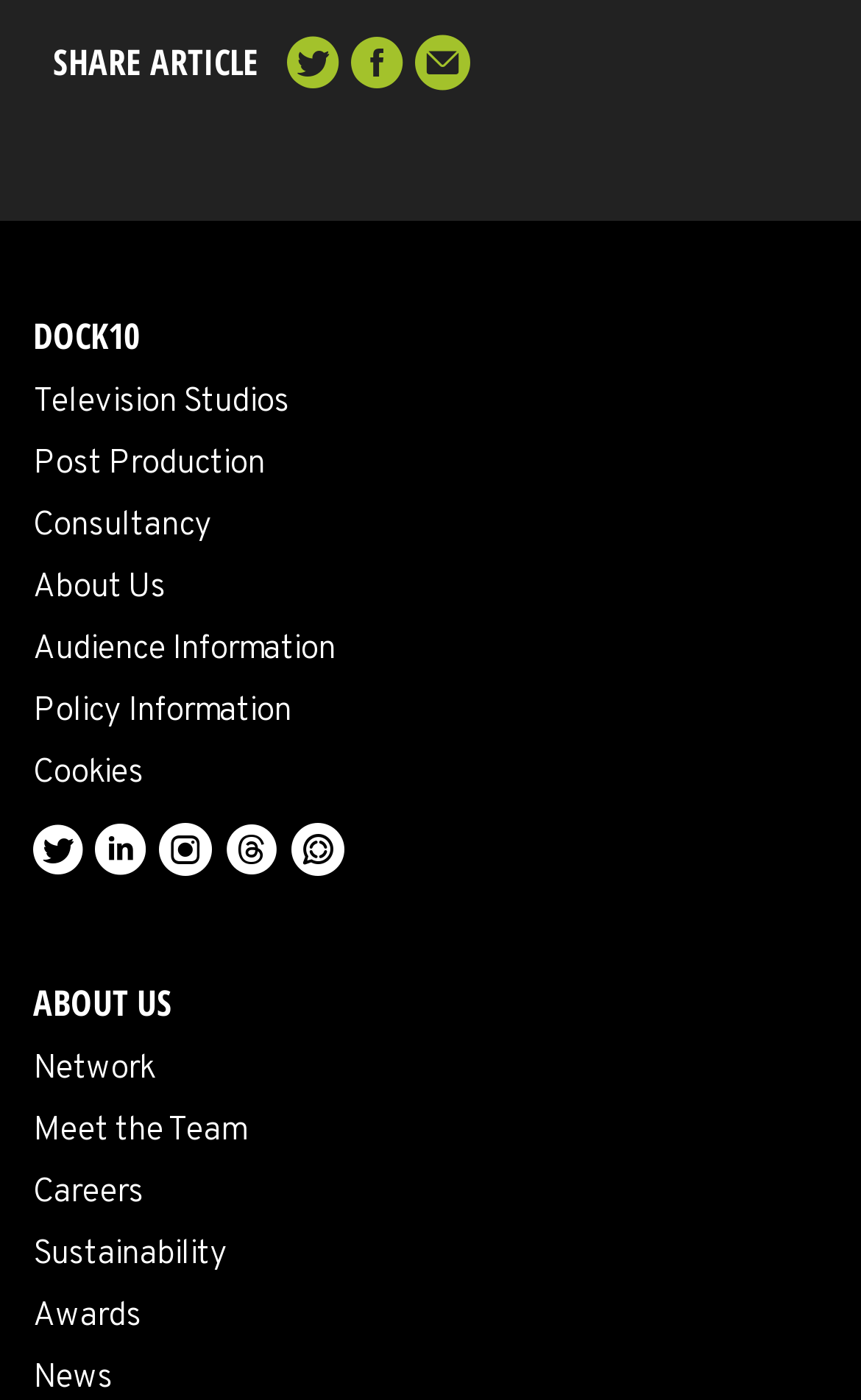Could you locate the bounding box coordinates for the section that should be clicked to accomplish this task: "Check Policy Information".

[0.038, 0.494, 0.338, 0.524]